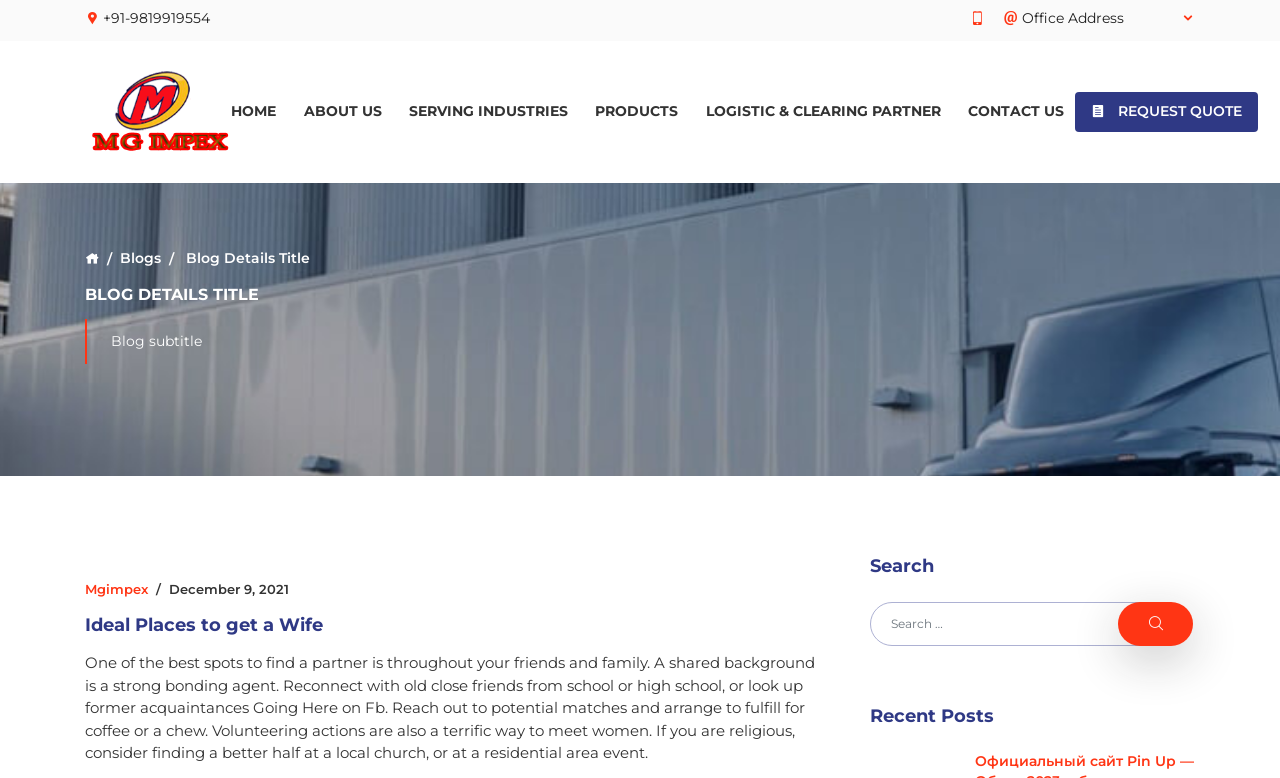Identify the bounding box coordinates for the UI element described as follows: "Request Quote". Ensure the coordinates are four float numbers between 0 and 1, formatted as [left, top, right, bottom].

[0.84, 0.118, 0.983, 0.17]